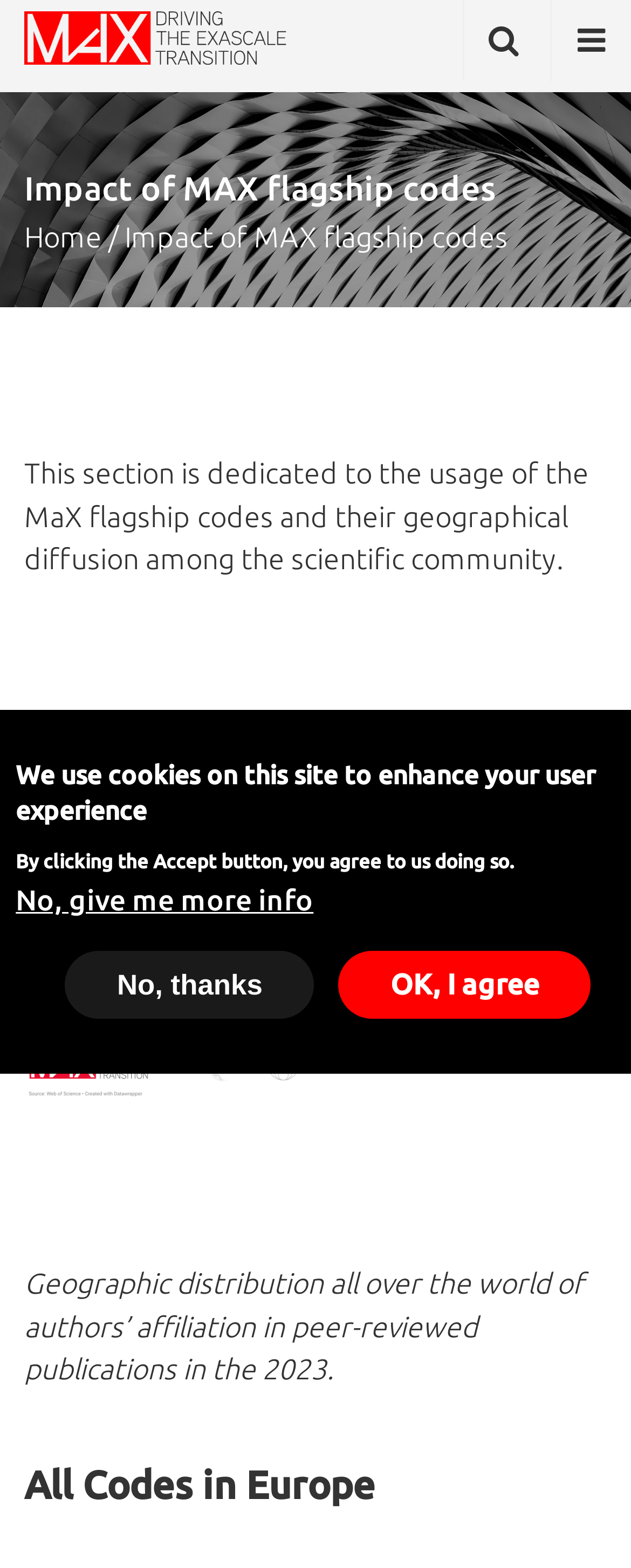Give a full account of the webpage's elements and their arrangement.

The webpage is dedicated to the impact of MaX flagship codes and their geographical distribution among the scientific community. At the top left, there is a link to skip to the main content, followed by a link to the home page, accompanied by a home icon. On the top right, there are two icons, possibly representing social media or search functions.

Below the top navigation, there is a heading that reads "Impact of MAX flagship codes". Underneath, there is a breadcrumb navigation with a link to the home page, separated by a slash. 

The main content starts with a paragraph explaining the purpose of the section, which is to showcase the usage and geographical diffusion of MaX flagship codes among the scientific community. 

Following this, there are three headings: "All Codes Worldwide", "All Codes in Europe", and "We use cookies on this site to enhance your user experience". The "All Codes Worldwide" section has a subheading that describes the geographic distribution of authors' affiliations in peer-reviewed publications in 2023.

At the bottom of the page, there is a cookie notification with a message and three buttons: "No, give me more info", "OK, I agree", and "No, thanks".